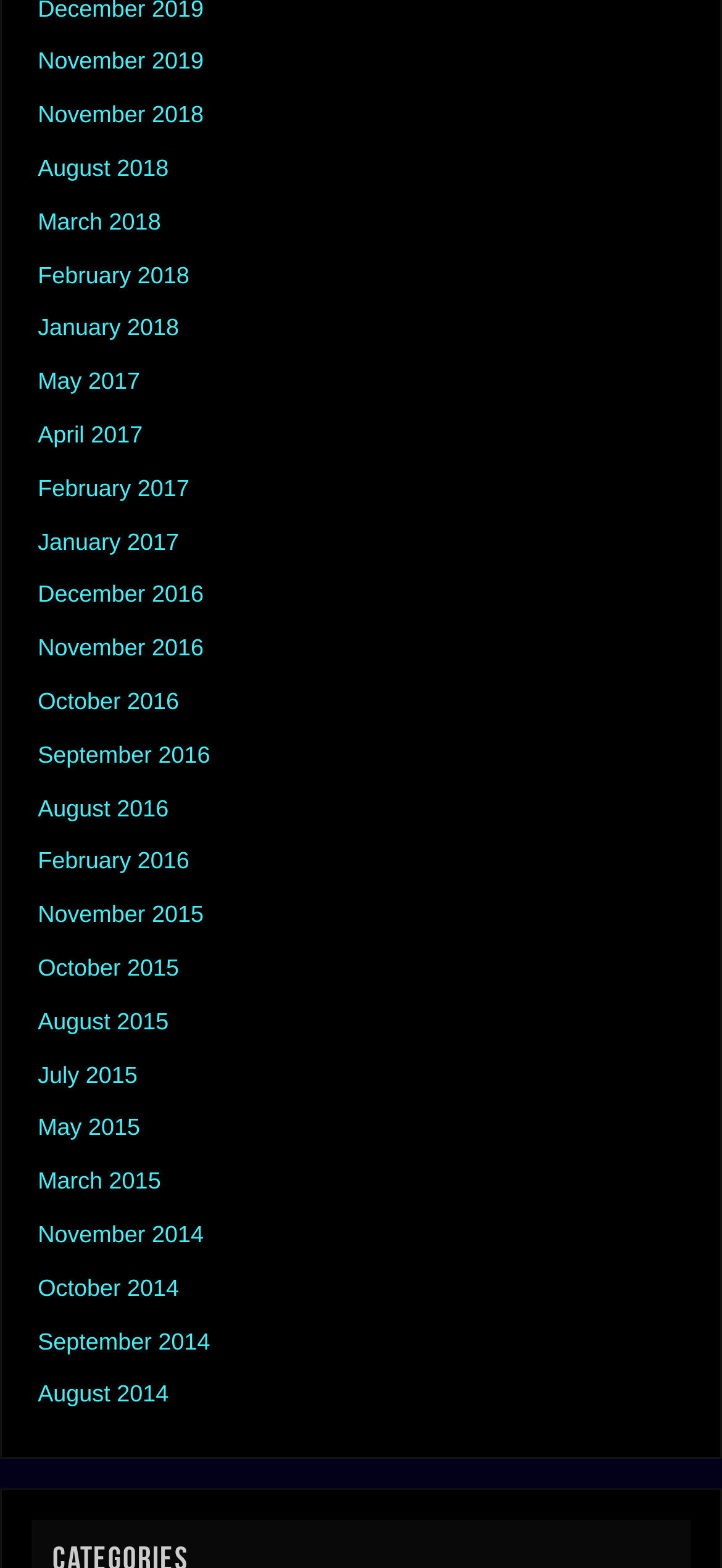Using the format (top-left x, top-left y, bottom-right x, bottom-right y), and given the element description, identify the bounding box coordinates within the screenshot: Contact us

None